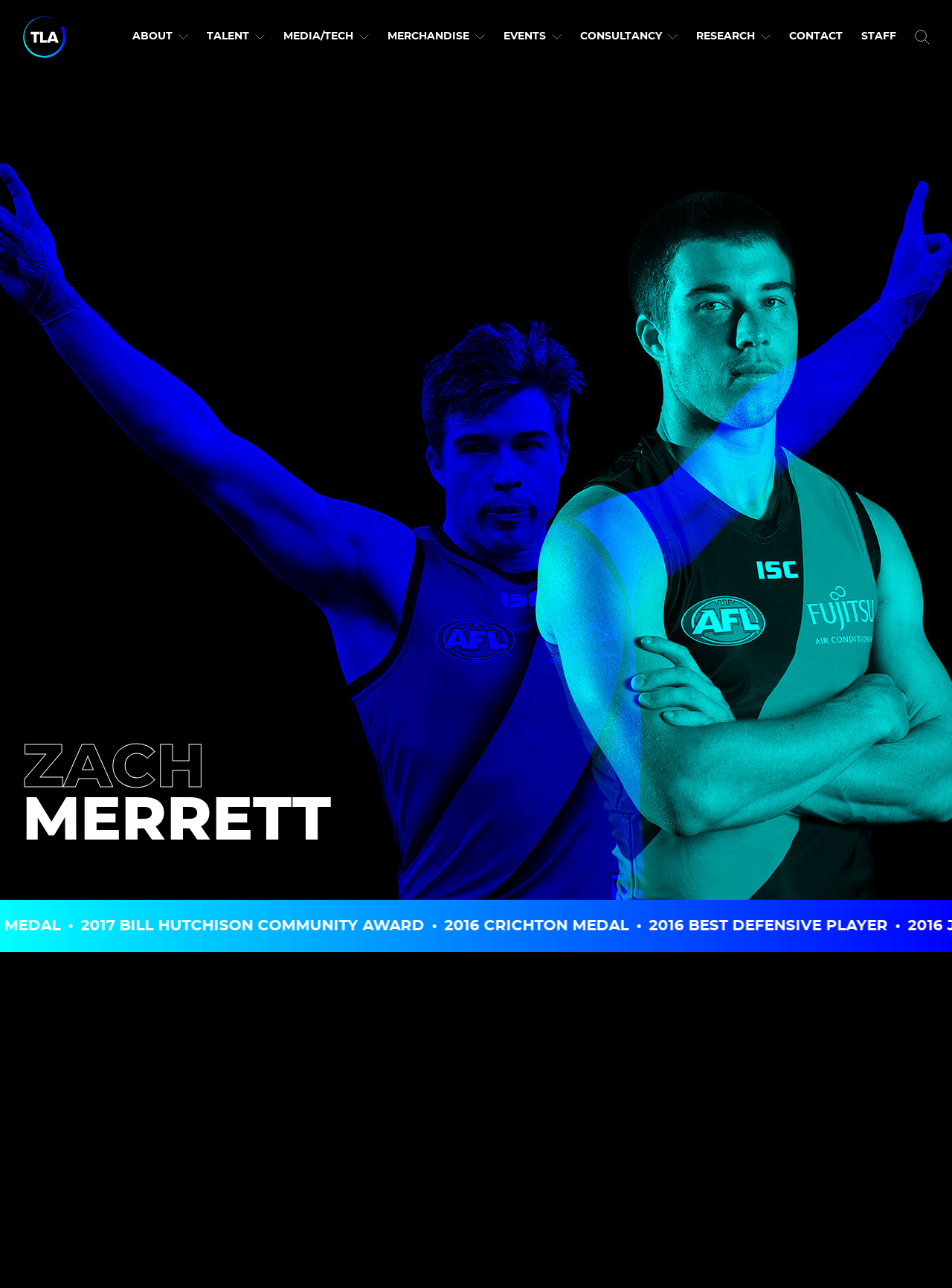Please find the bounding box coordinates of the section that needs to be clicked to achieve this instruction: "go to TALENT page".

[0.217, 0.023, 0.278, 0.034]